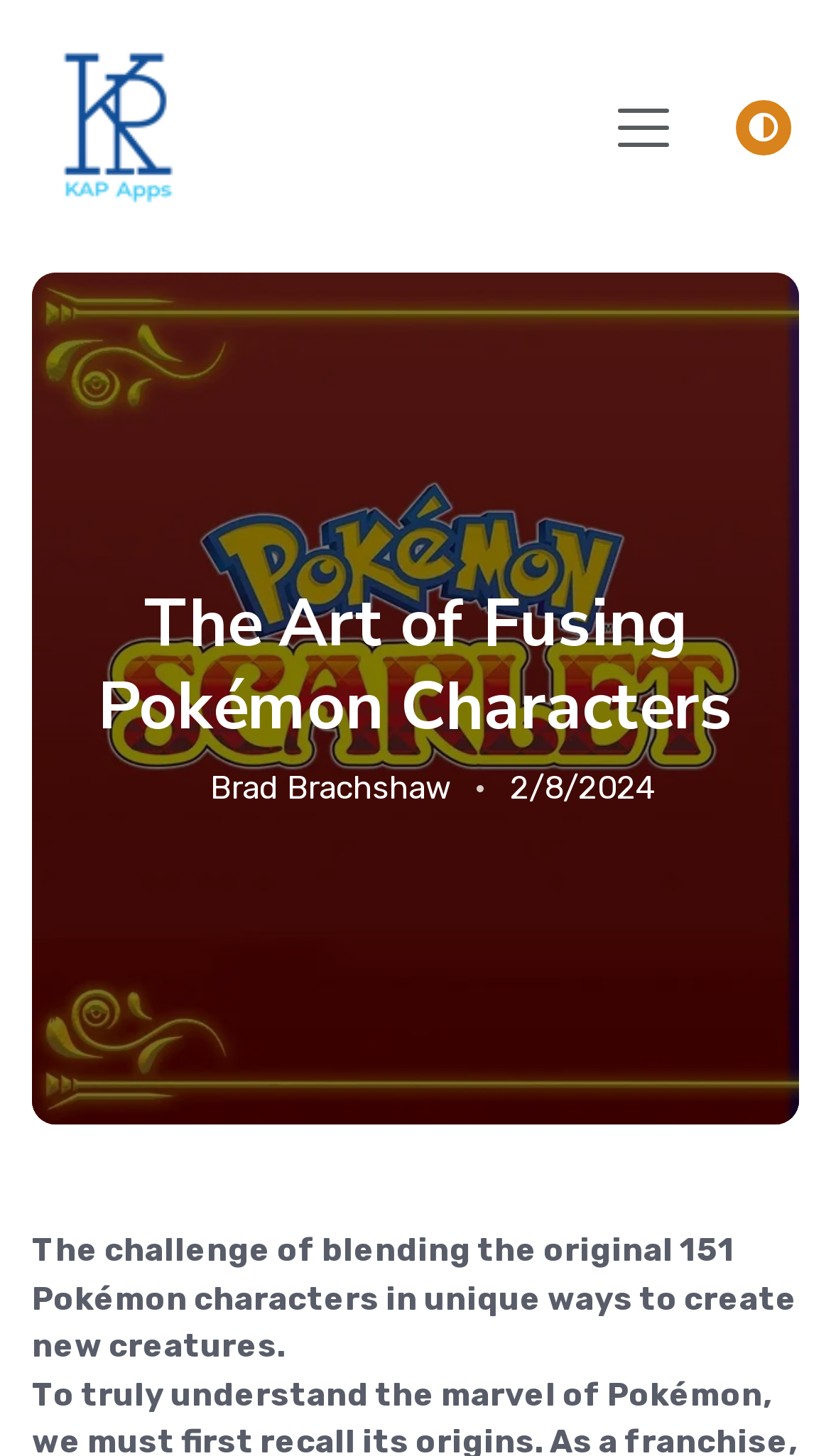What is the topic of the article?
Answer with a single word or short phrase according to what you see in the image.

Fusing Pokémon Characters